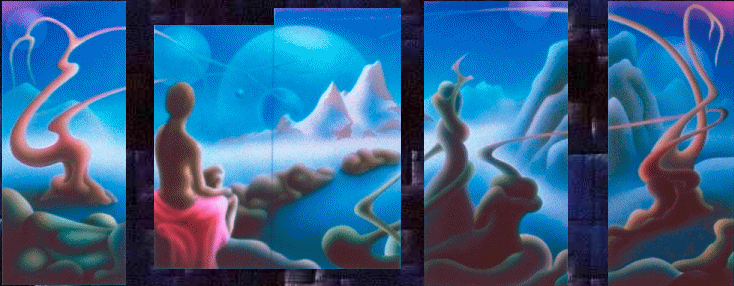What colors are present in the artwork?
Look at the image and respond to the question as thoroughly as possible.

The caption describes the artwork as featuring 'vibrant colors that blend blues, pinks, and greens', indicating the presence of these three colors in the artwork.